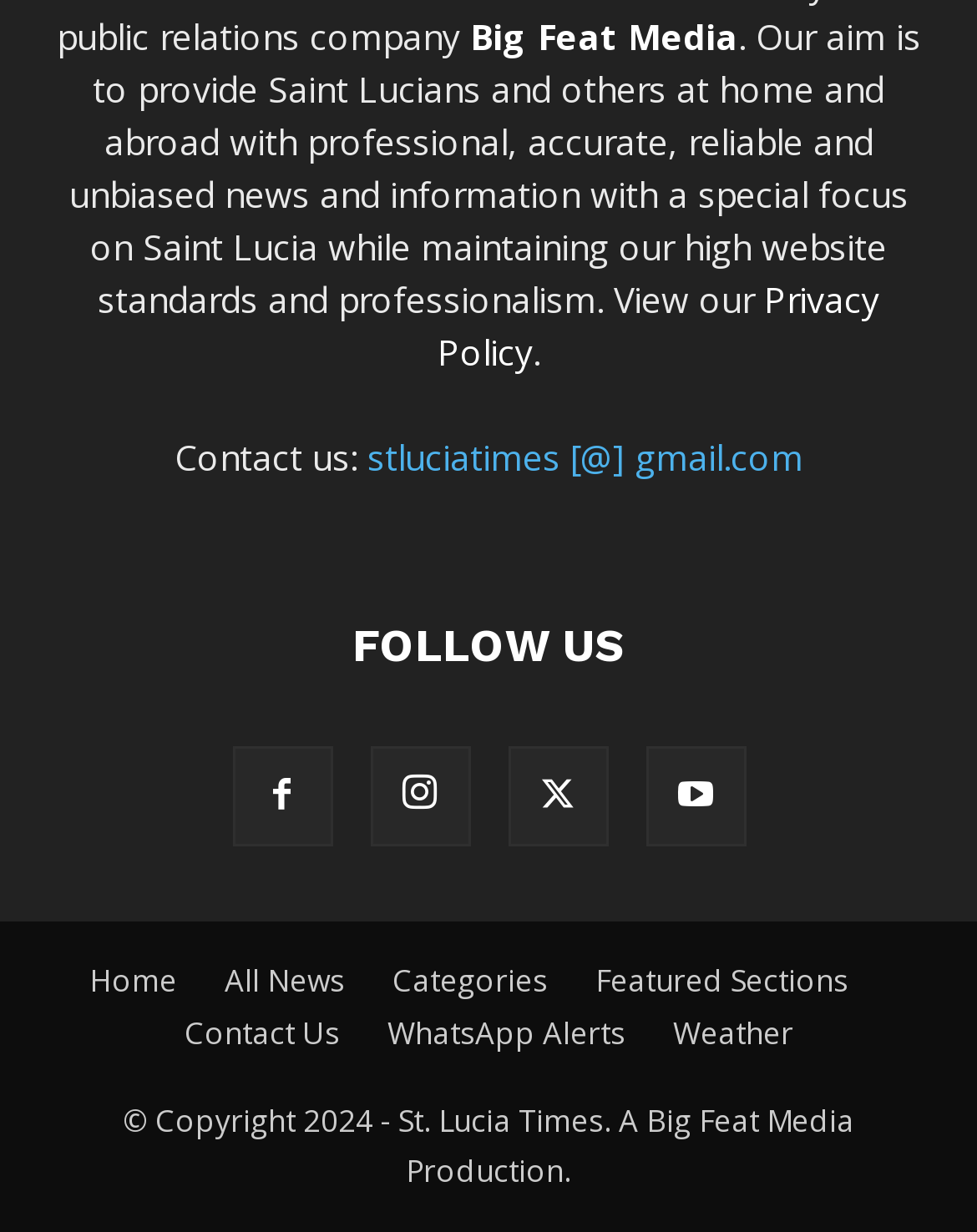What is the year of copyright for the website?
Answer the question using a single word or phrase, according to the image.

2024